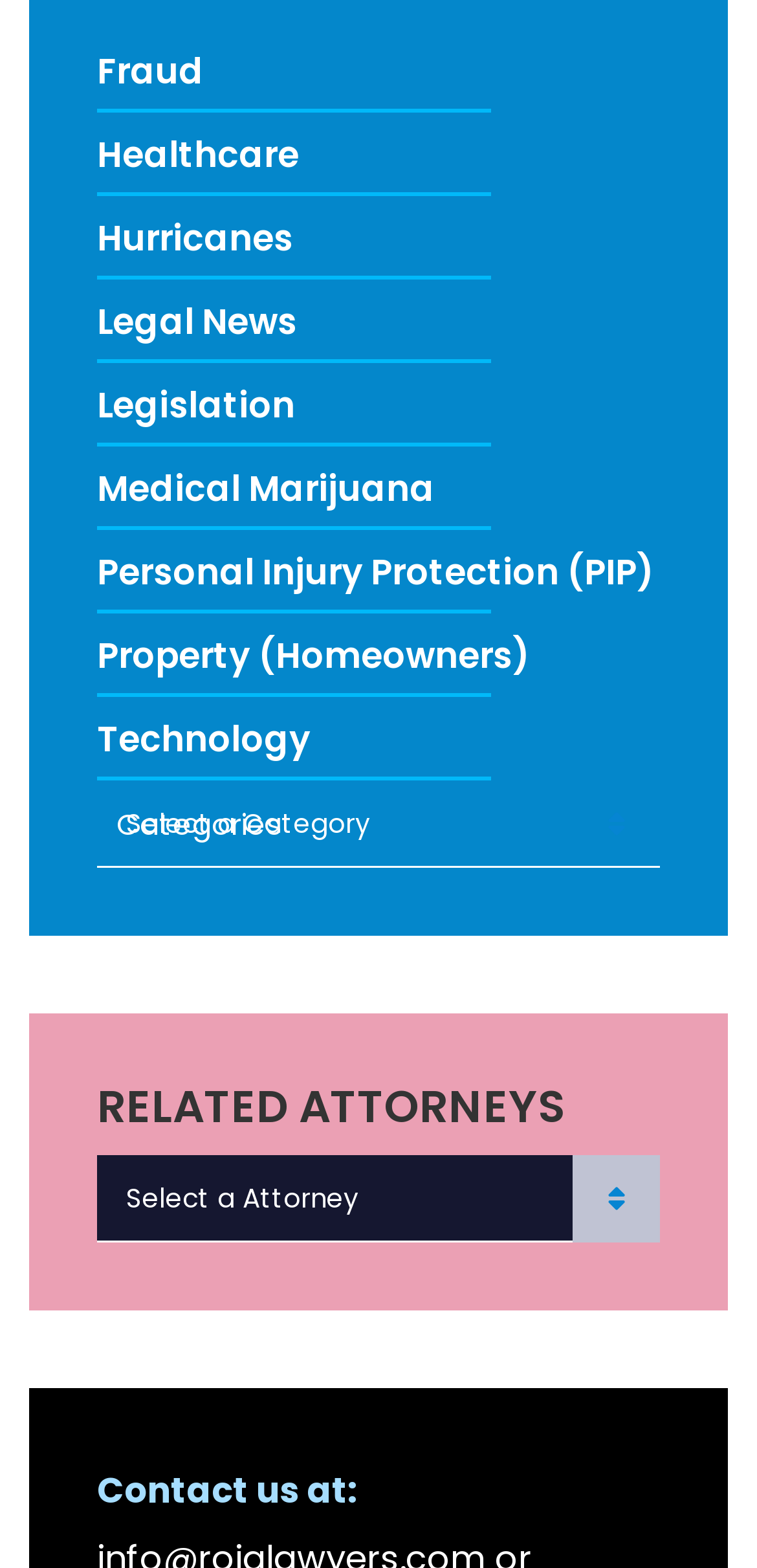Determine the coordinates of the bounding box for the clickable area needed to execute this instruction: "Choose a related attorney".

[0.128, 0.736, 0.872, 0.792]